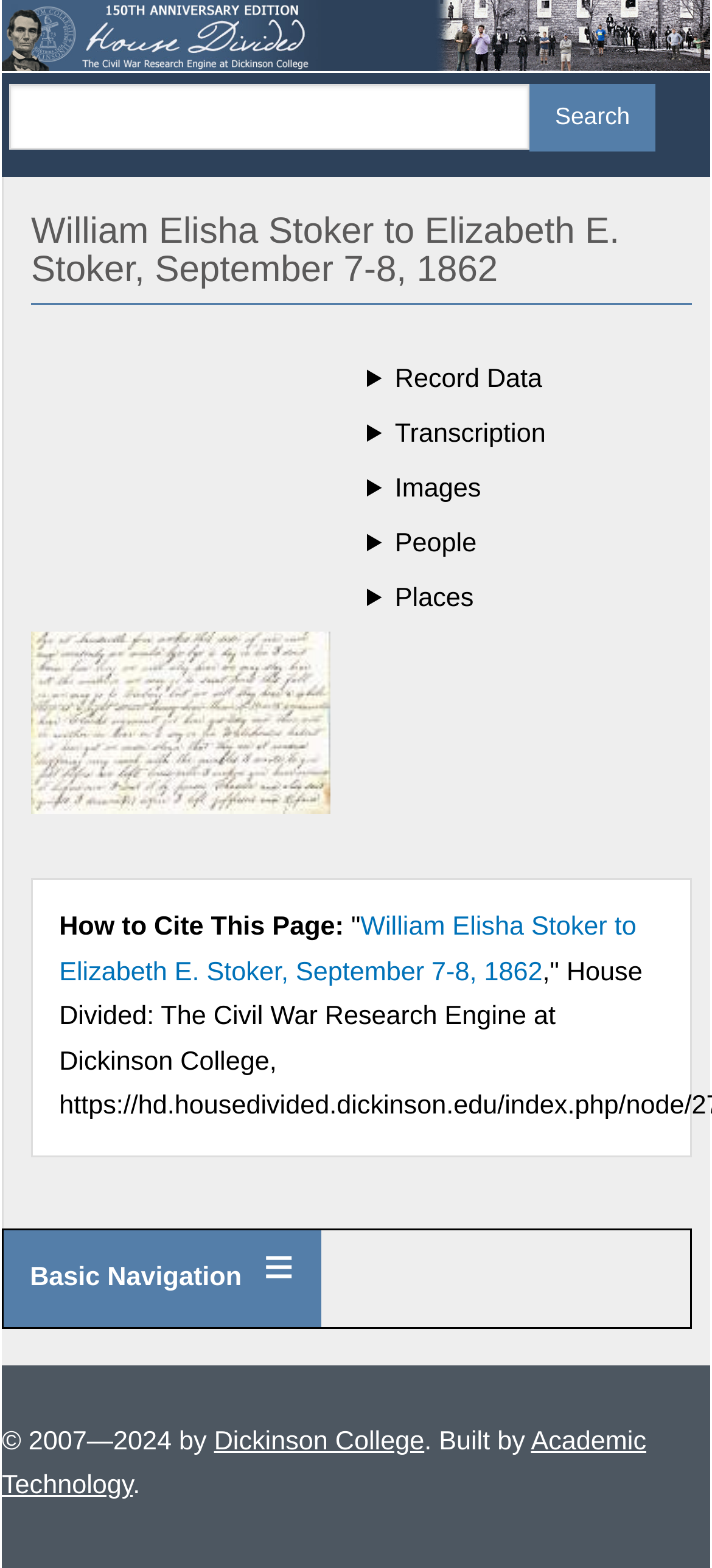Can you find the bounding box coordinates for the element that needs to be clicked to execute this instruction: "Open the record data details"? The coordinates should be given as four float numbers between 0 and 1, i.e., [left, top, right, bottom].

[0.044, 0.228, 0.972, 0.263]